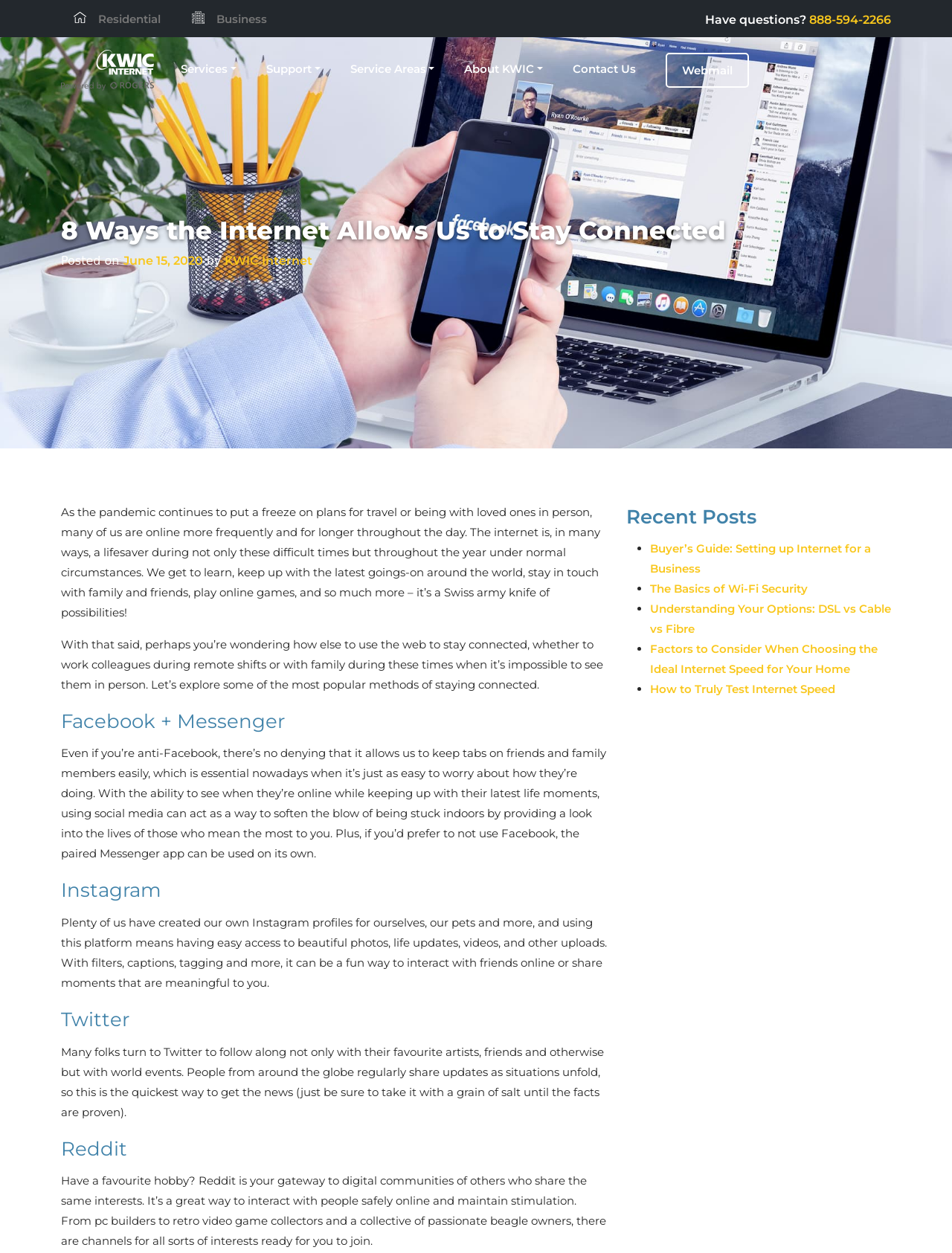Determine the bounding box coordinates for the element that should be clicked to follow this instruction: "Call the phone number". The coordinates should be given as four float numbers between 0 and 1, in the format [left, top, right, bottom].

[0.85, 0.01, 0.936, 0.021]